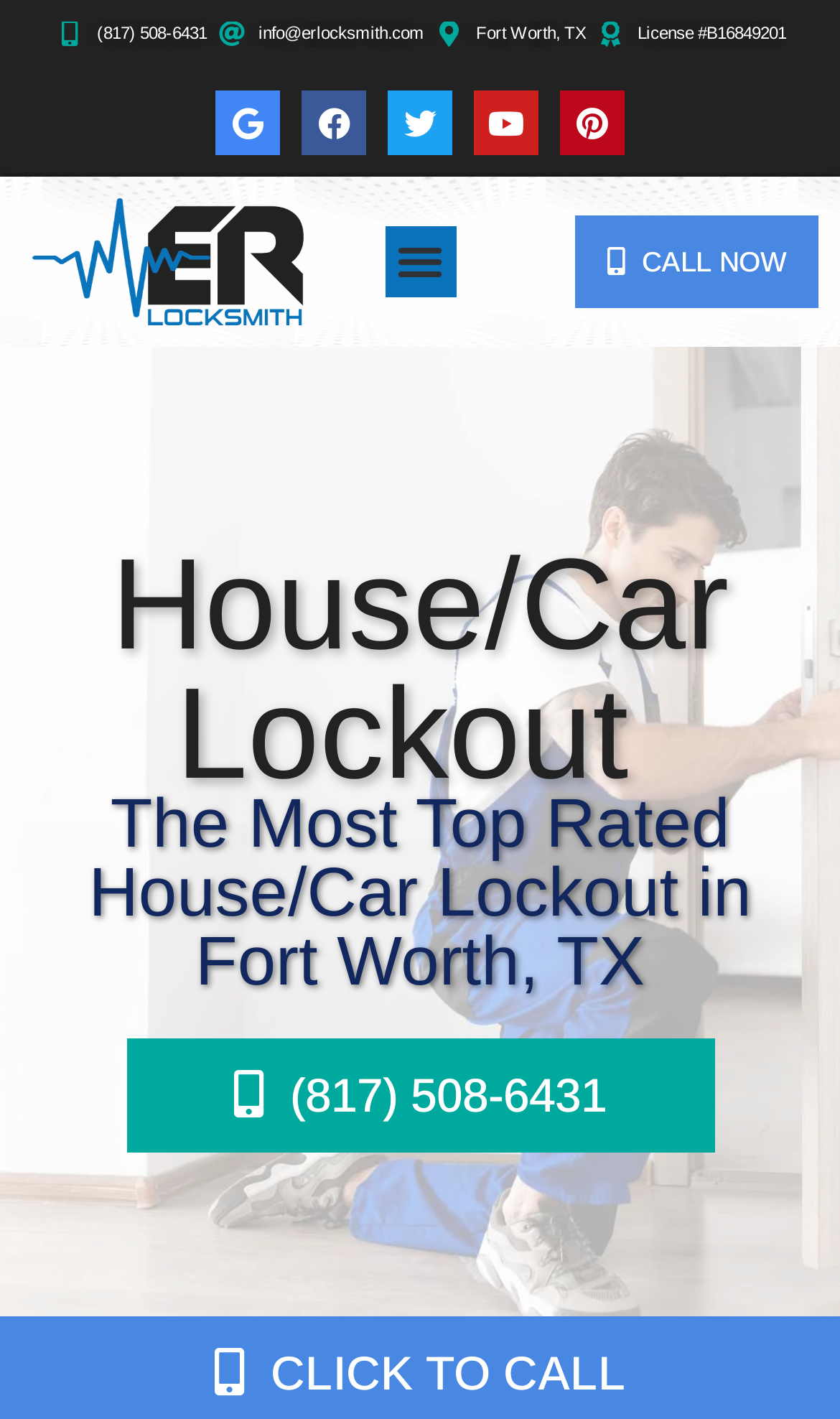Extract the bounding box coordinates for the HTML element that matches this description: "Youtube". The coordinates should be four float numbers between 0 and 1, i.e., [left, top, right, bottom].

[0.564, 0.064, 0.641, 0.109]